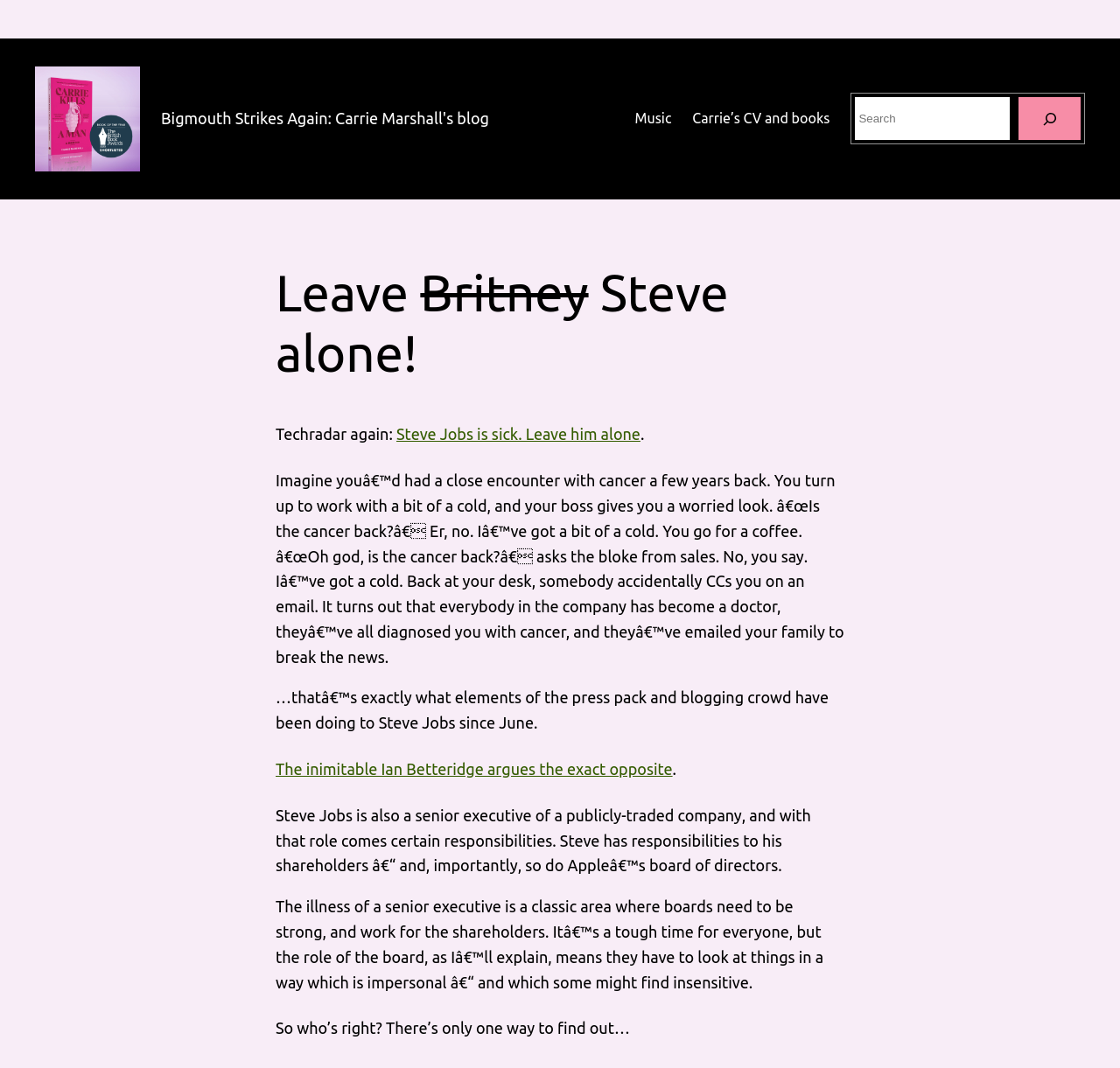Find the bounding box coordinates for the element described here: "aria-label="Search"".

[0.91, 0.091, 0.965, 0.131]